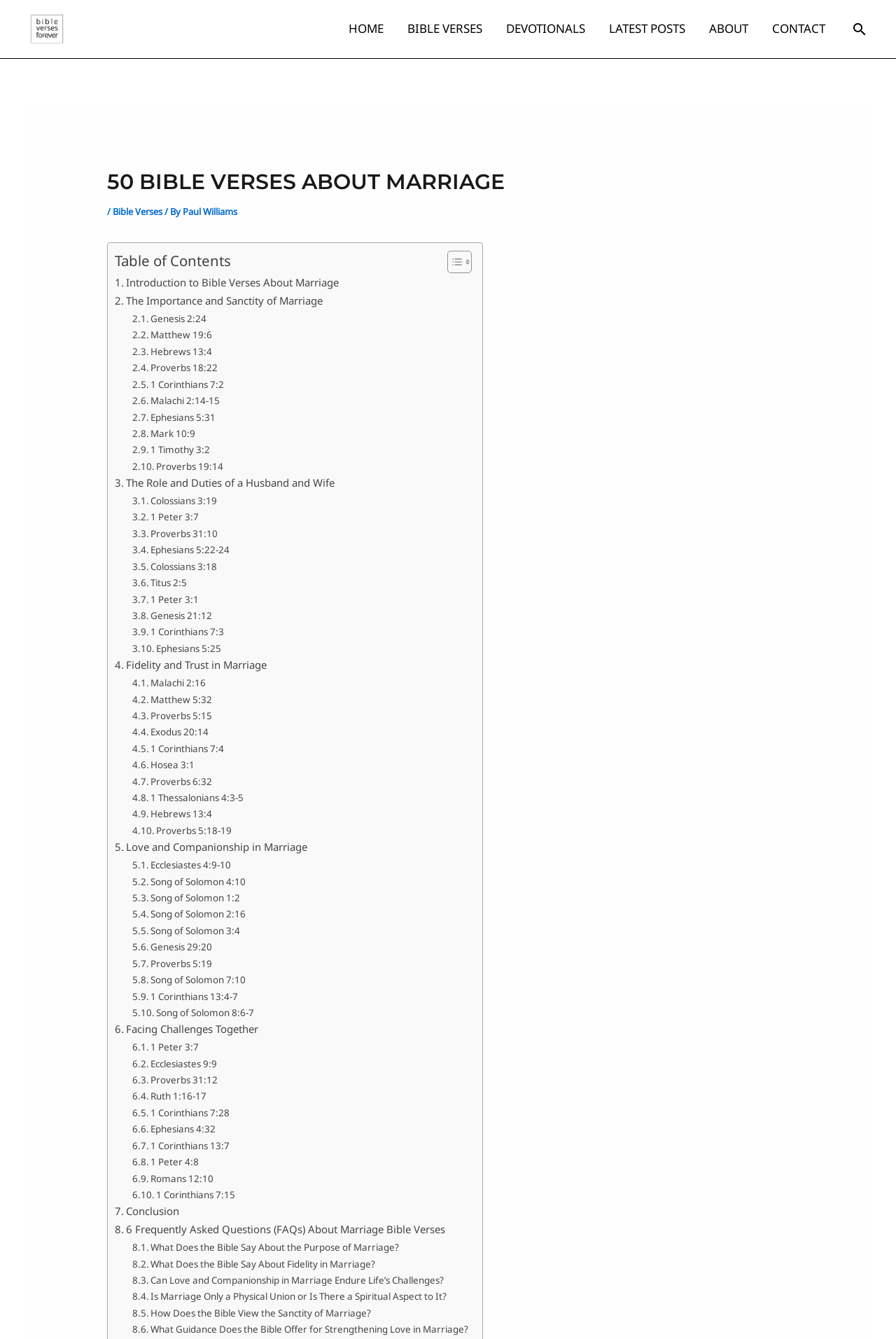Find the bounding box of the UI element described as follows: "Fidelity and Trust in Marriage".

[0.128, 0.488, 0.314, 0.502]